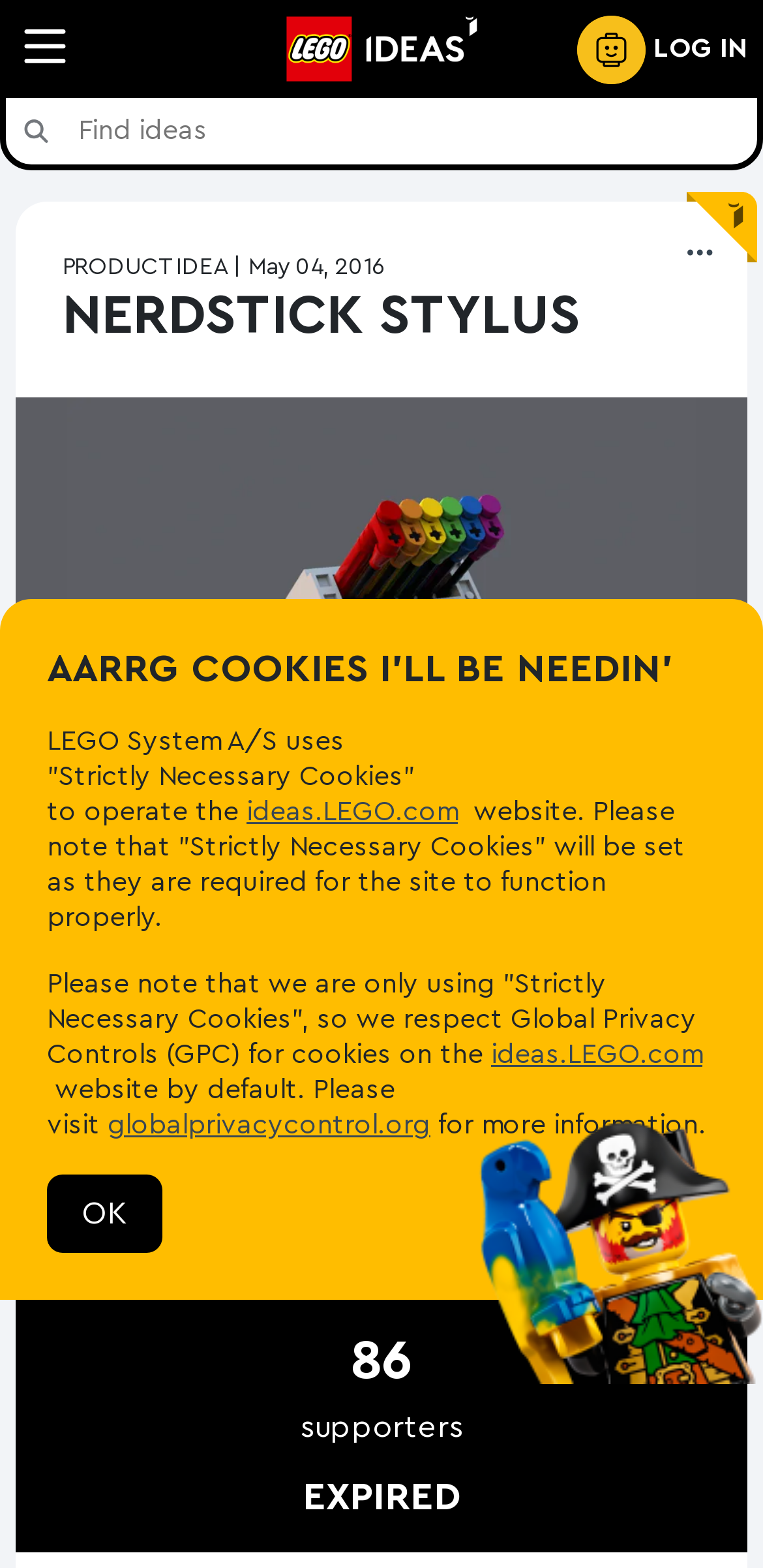How many supporters does the product idea have?
Provide a short answer using one word or a brief phrase based on the image.

86